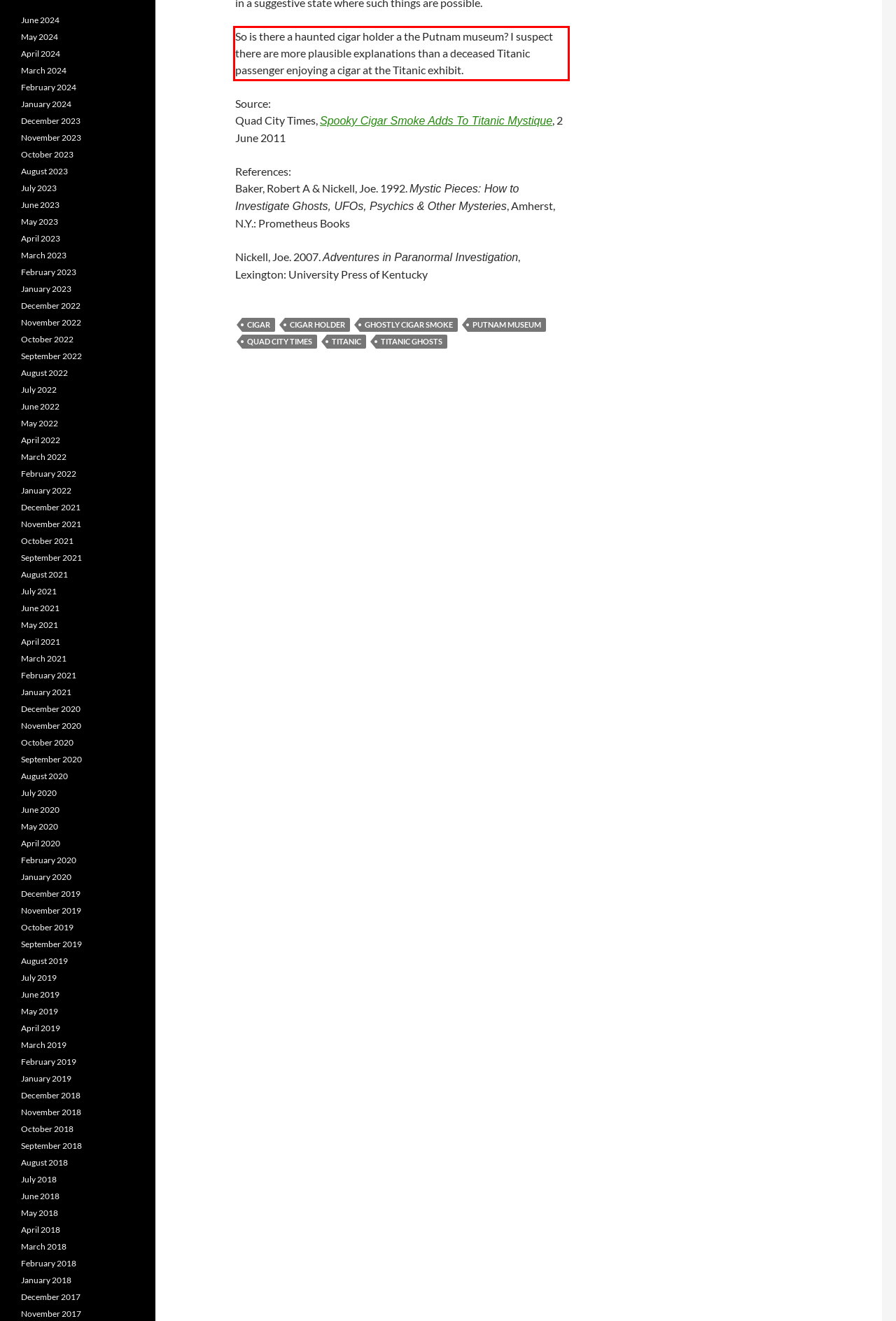Please analyze the provided webpage screenshot and perform OCR to extract the text content from the red rectangle bounding box.

So is there a haunted cigar holder a the Putnam museum? I suspect there are more plausible explanations than a deceased Titanic passenger enjoying a cigar at the Titanic exhibit.